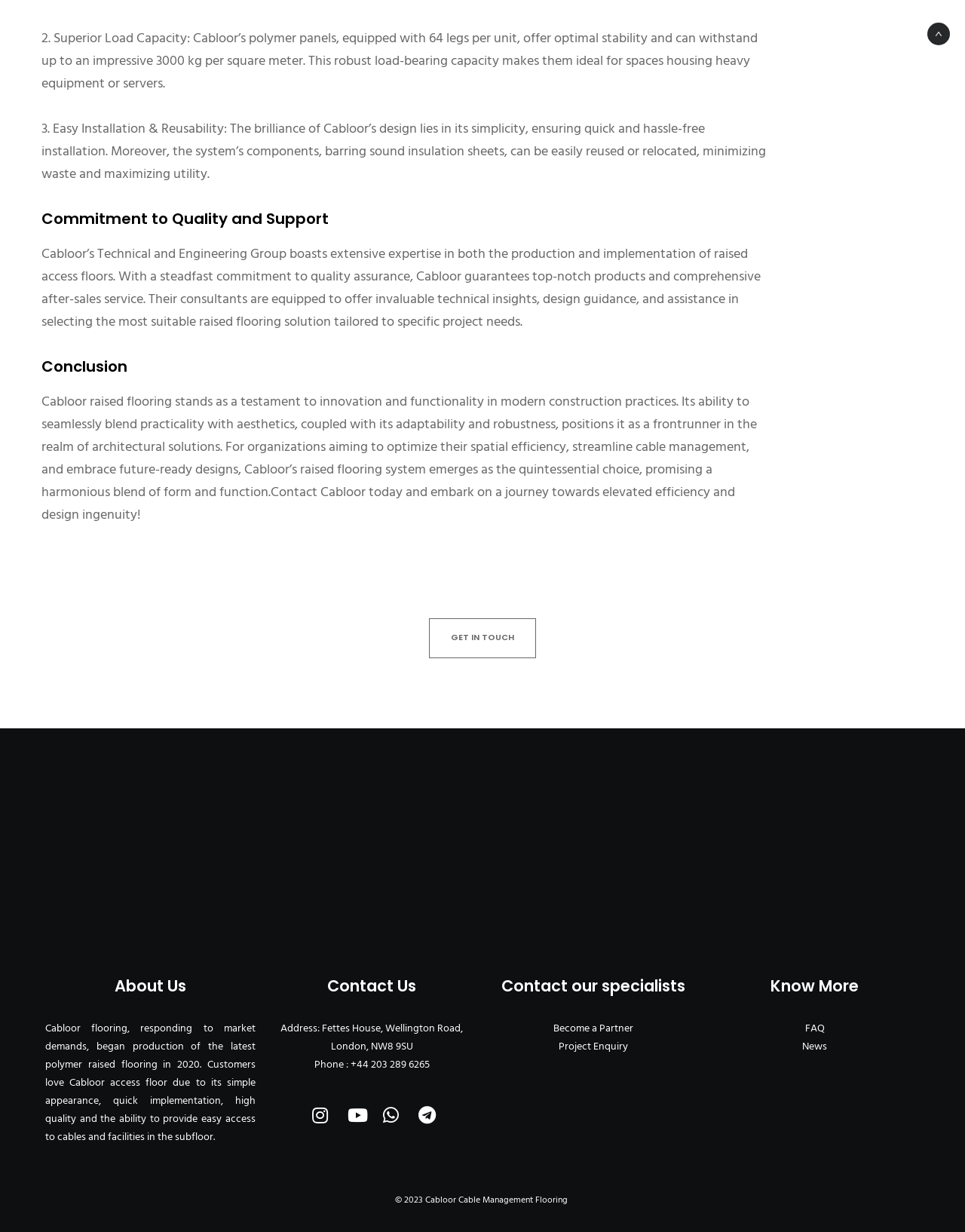Given the description Get in Touch, predict the bounding box coordinates of the UI element. Ensure the coordinates are in the format (top-left x, top-left y, bottom-right x, bottom-right y) and all values are between 0 and 1.

[0.445, 0.502, 0.555, 0.534]